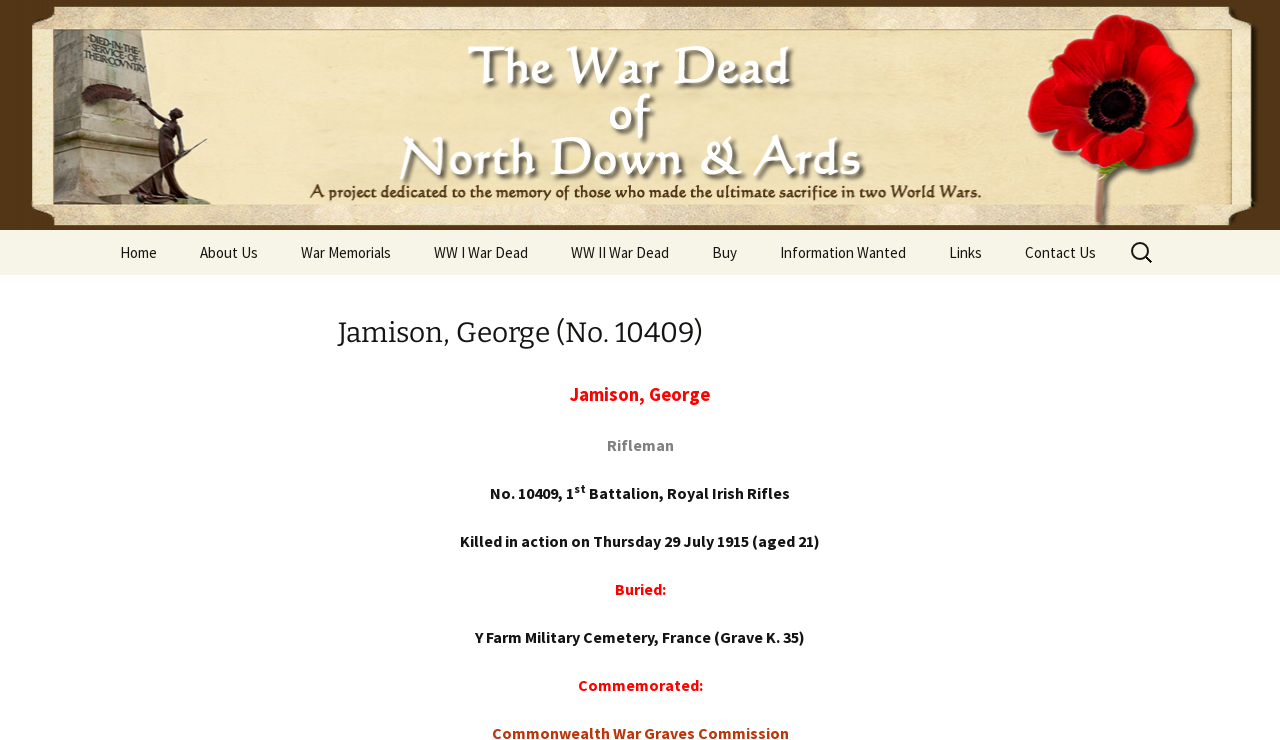Summarize the webpage in an elaborate manner.

This webpage is dedicated to Jamison, George, a Rifleman with the number 10409, who served in the 1st Battalion, Royal Irish Rifles. At the top of the page, there is a header with the title "North Down & Ards War Dead" and a link to the same title. Below the header, there are several links to navigate to different sections of the website, including "Home", "About Us", "War Memorials", and more.

On the left side of the page, there is a search bar with a label "Search for:" and a search box. Above the search bar, there is a link to "Tommy Dowdell" and a static text "Information Wanted". On the right side of the page, there are links to "Links" and "Contact Us".

The main content of the page is focused on Jamison, George, with a heading displaying his name and number. Below the heading, there are several lines of text describing his military service, including his rank, battalion, and the circumstances of his death. The text also mentions that he was buried in Y Farm Military Cemetery, France, and commemorated.